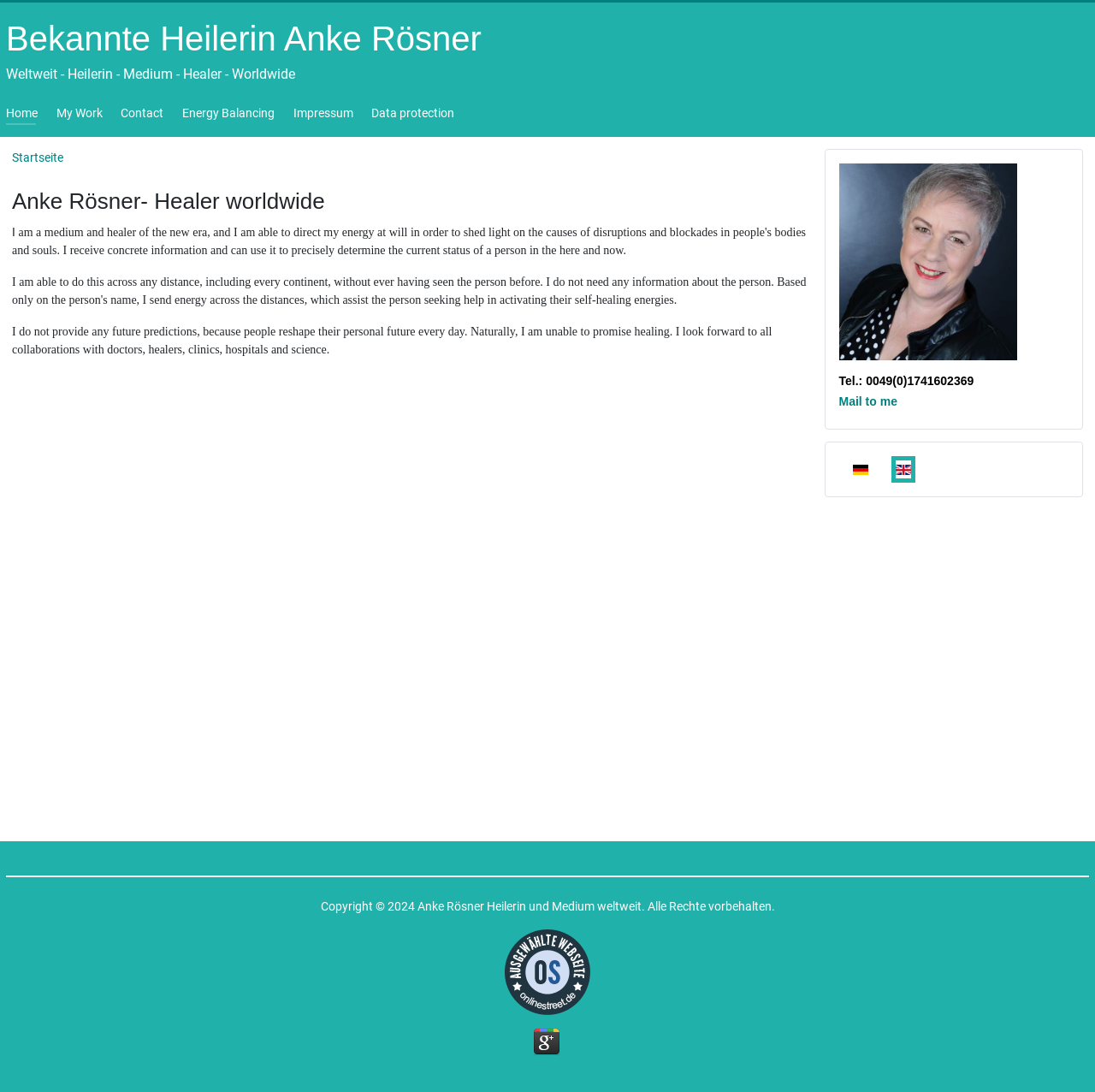Find the bounding box coordinates for the area you need to click to carry out the instruction: "Contact Anke Rösner". The coordinates should be four float numbers between 0 and 1, indicated as [left, top, right, bottom].

[0.11, 0.097, 0.15, 0.109]